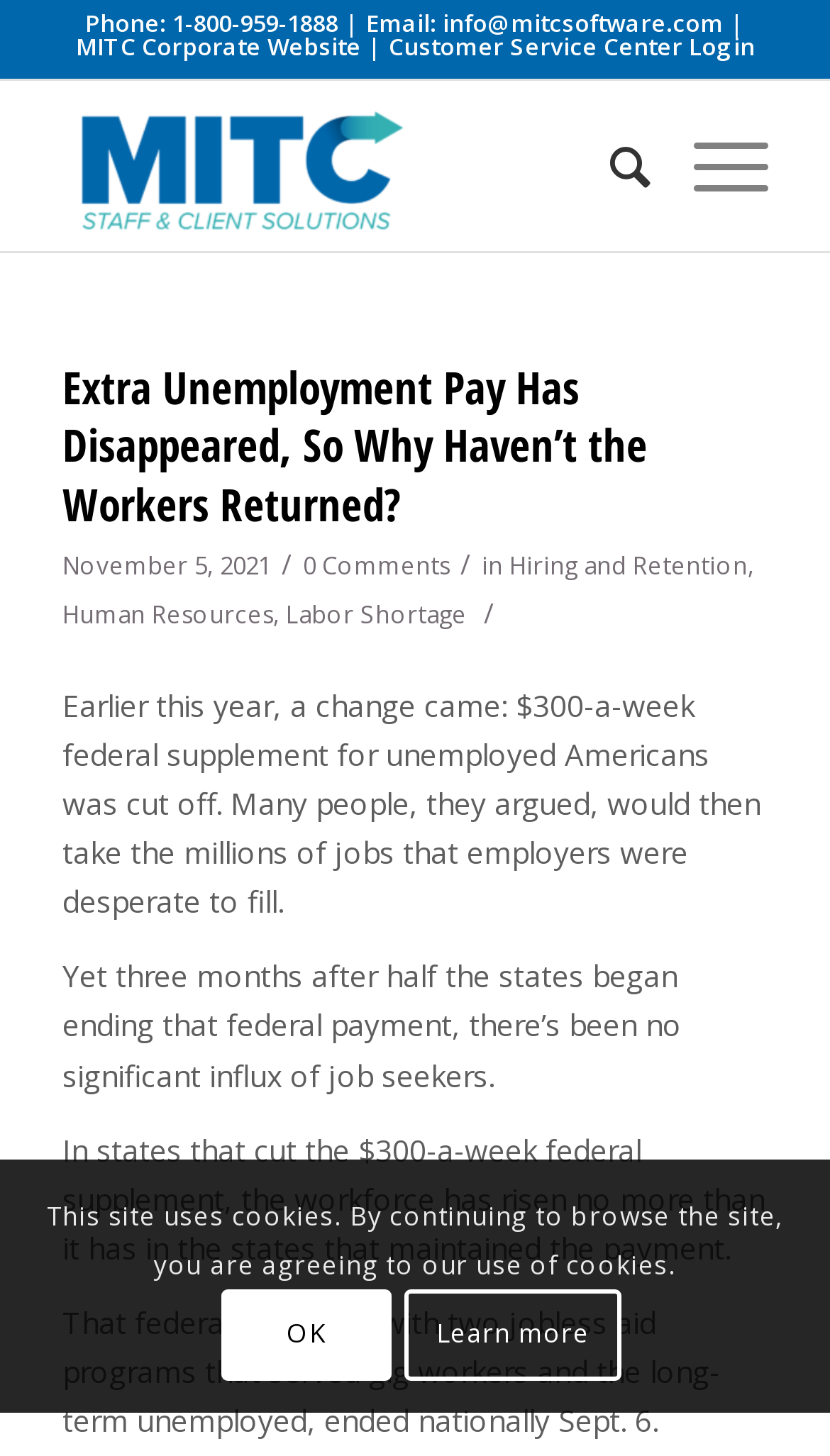What is the topic of the article?
Based on the image, answer the question in a detailed manner.

The topic of the article can be determined by looking at the categories listed below the article title, which include 'Hiring and Retention', 'Human Resources', and 'Labor Shortage'.